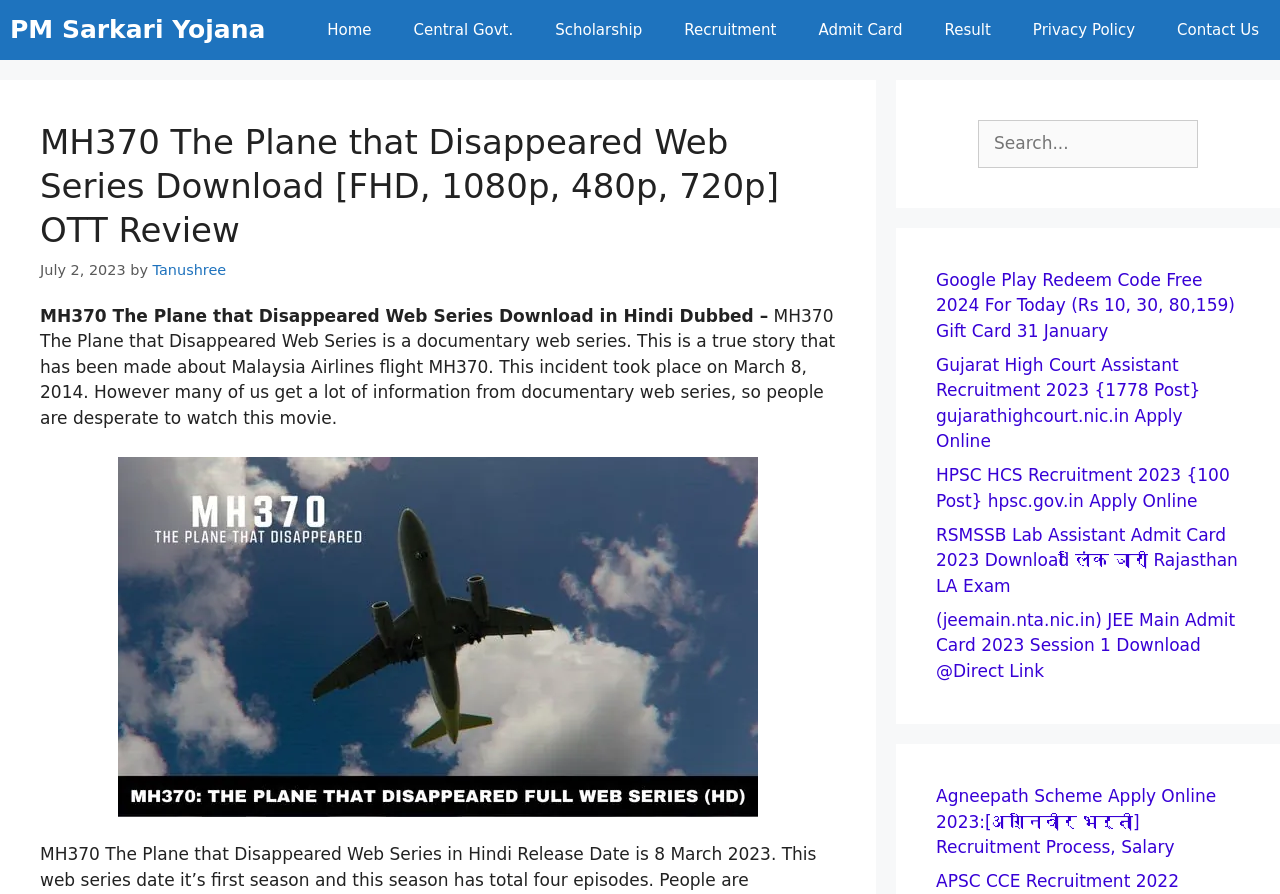Locate the bounding box coordinates of the area that needs to be clicked to fulfill the following instruction: "Click on the 'Contact Us' link". The coordinates should be in the format of four float numbers between 0 and 1, namely [left, top, right, bottom].

[0.903, 0.0, 1.0, 0.067]